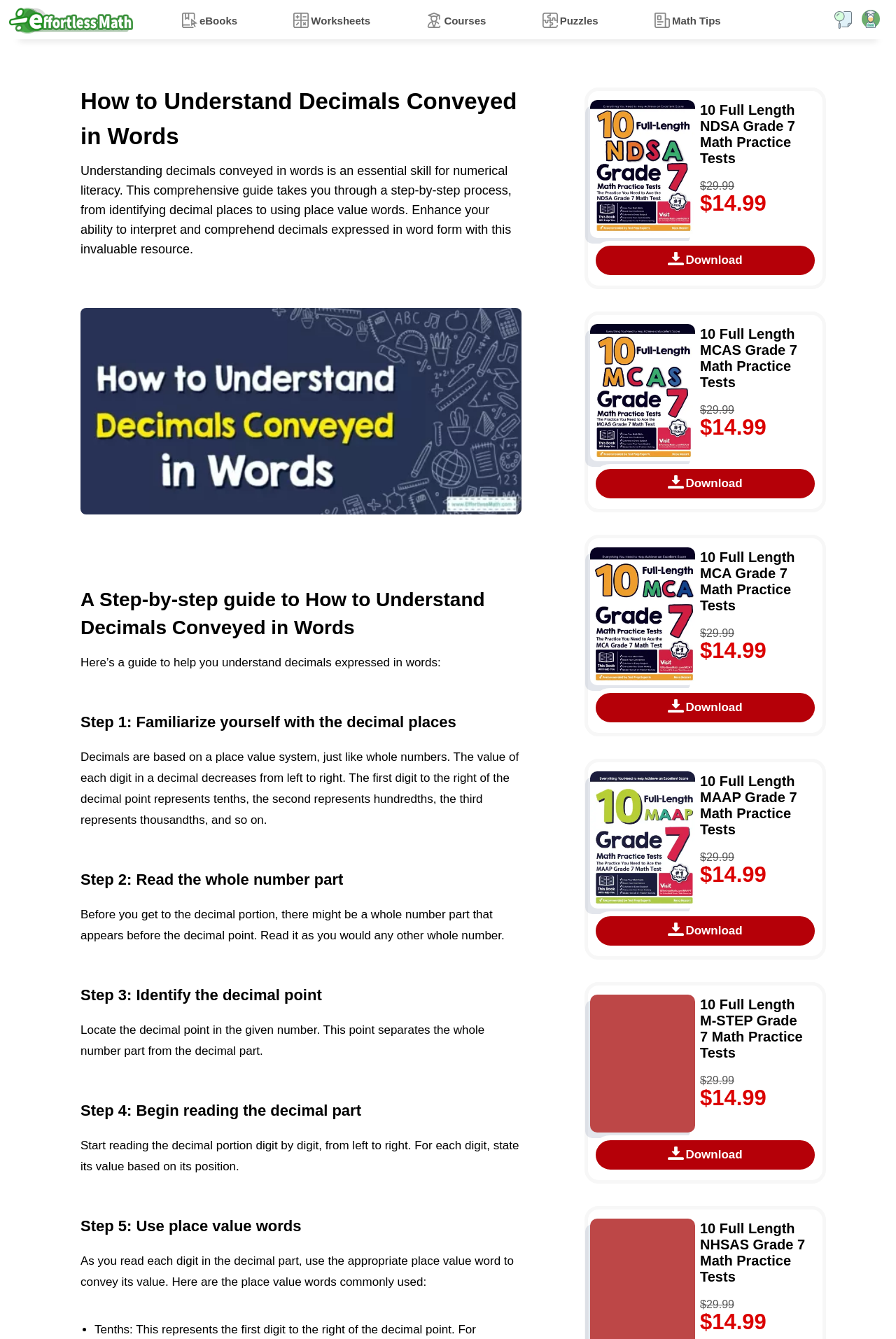Can you determine the bounding box coordinates of the area that needs to be clicked to fulfill the following instruction: "View the '10 Full Length M-STEP Grade 7 Math Practice Tests' image"?

[0.659, 0.743, 0.776, 0.846]